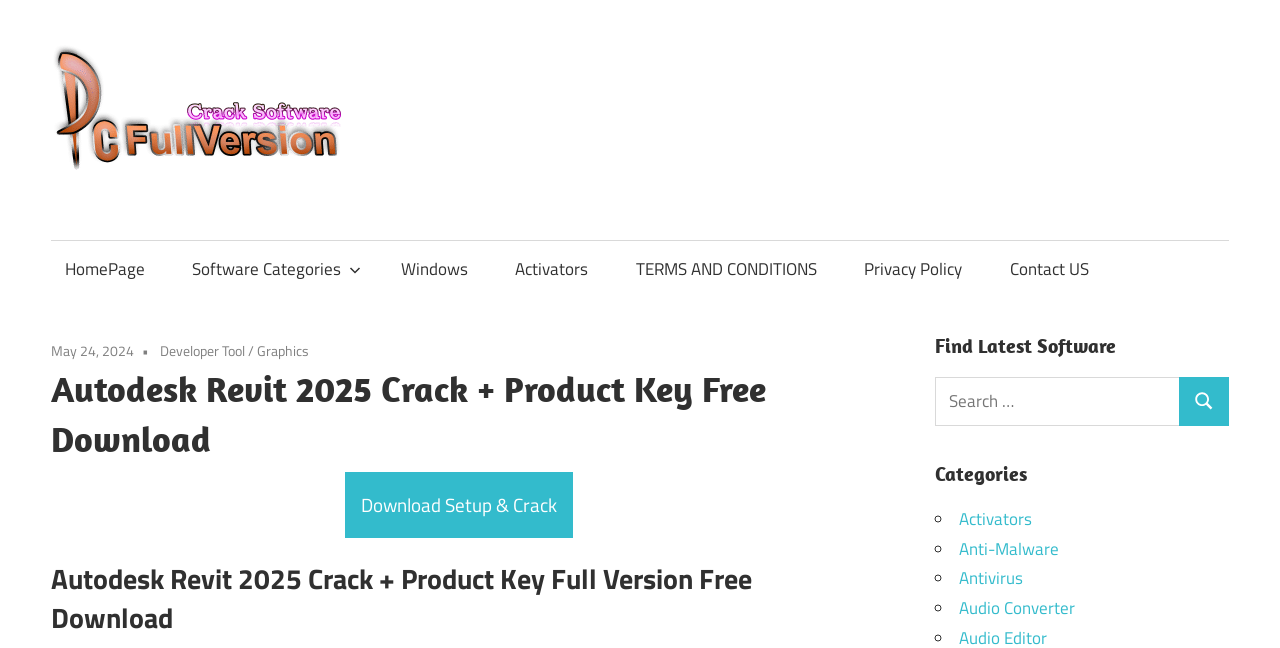Using the given element description, provide the bounding box coordinates (top-left x, top-left y, bottom-right x, bottom-right y) for the corresponding UI element in the screenshot: Download Setup & Crack

[0.269, 0.76, 0.447, 0.801]